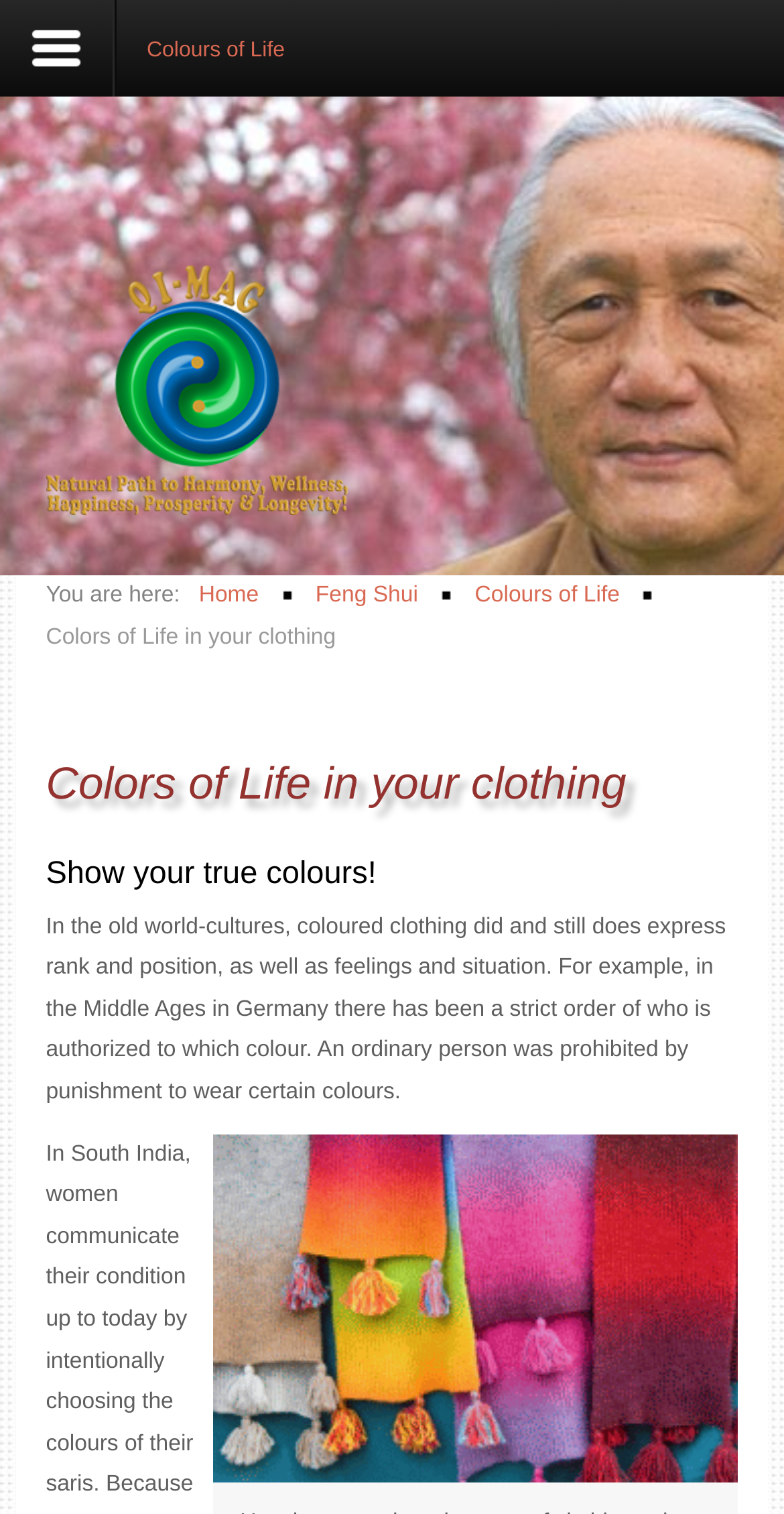Answer the following in one word or a short phrase: 
What is the purpose of colored clothing in old world cultures?

Express rank and position